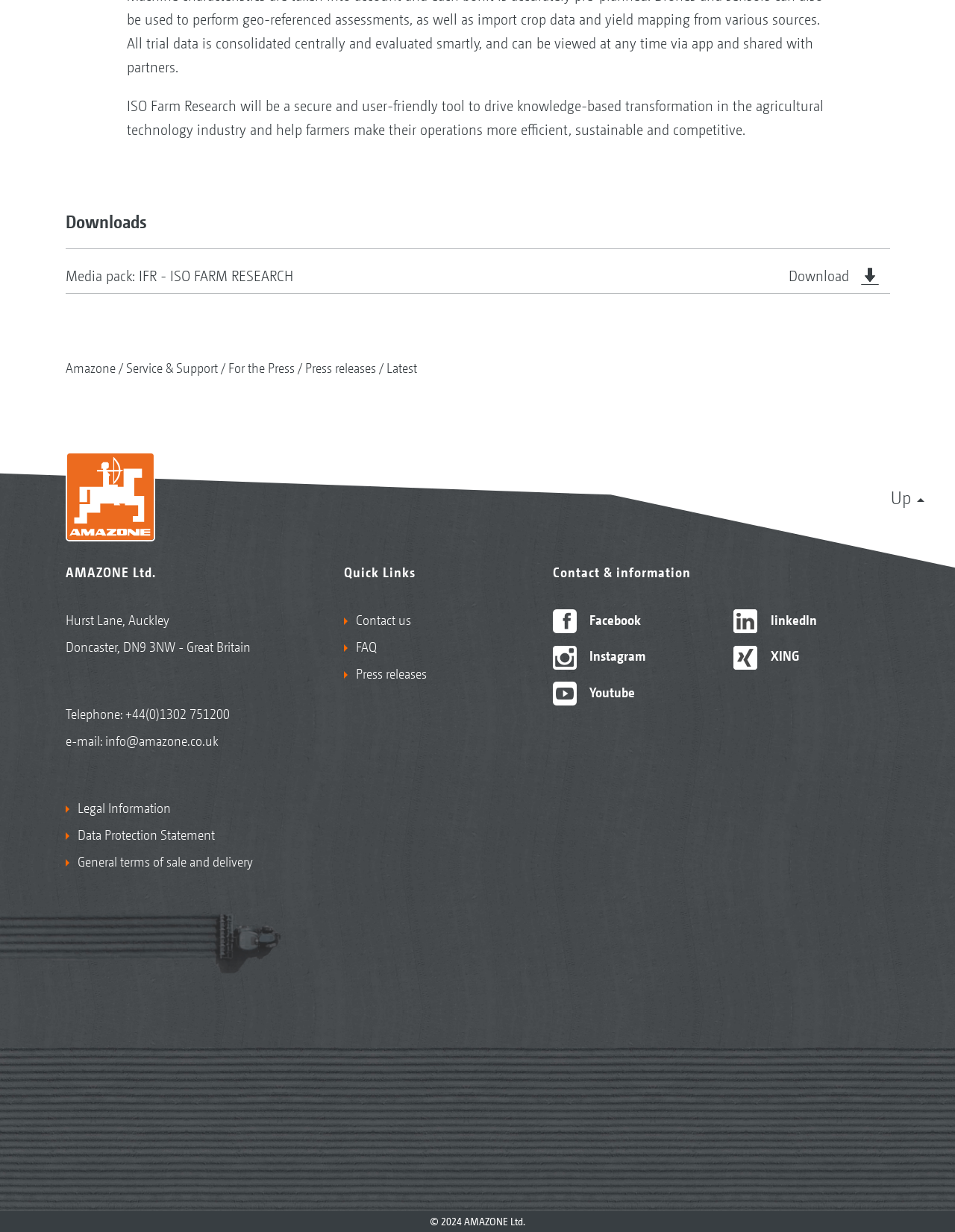Find the coordinates for the bounding box of the element with this description: "FAQ".

[0.36, 0.514, 0.579, 0.536]